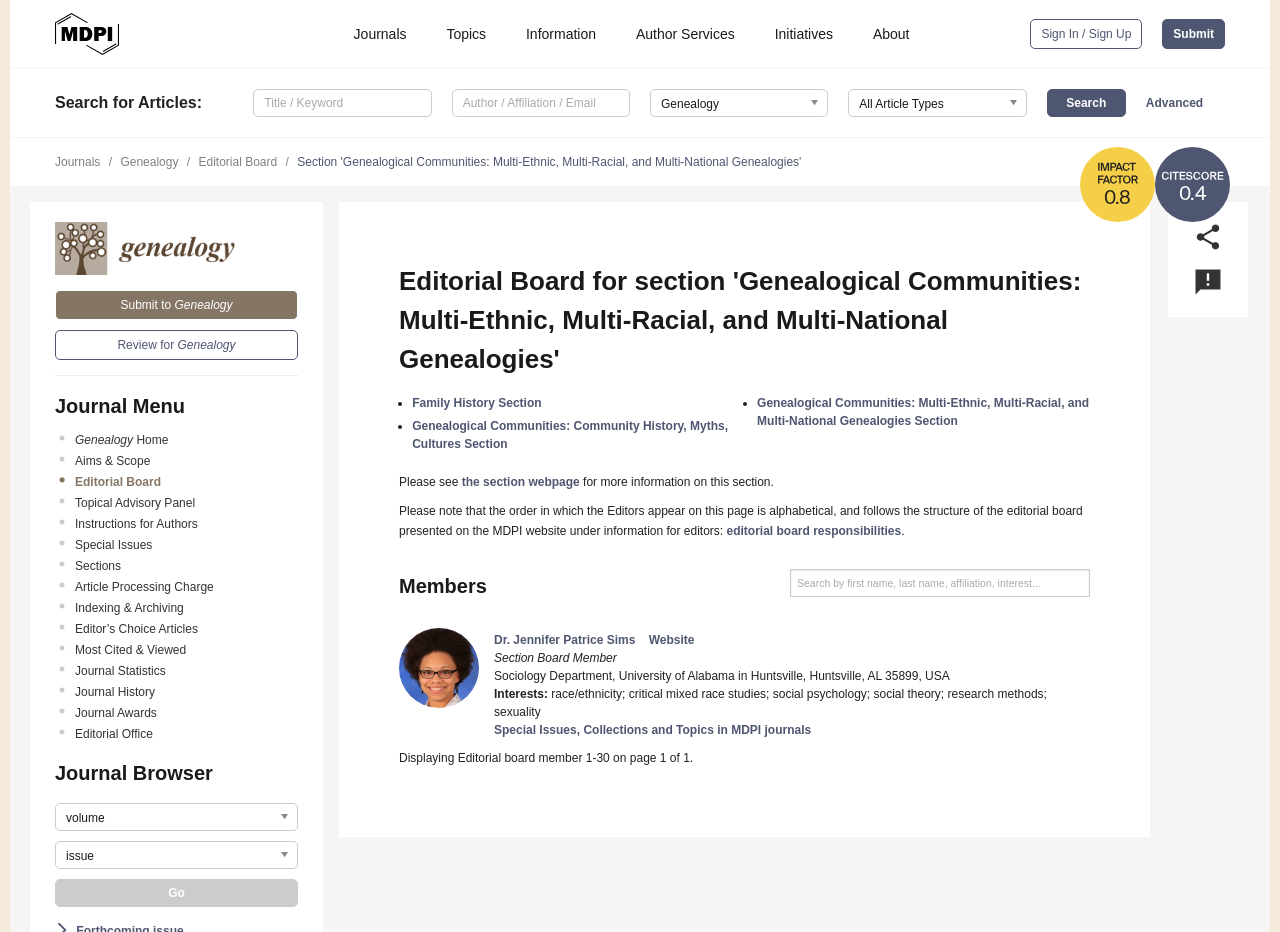Identify the bounding box coordinates for the UI element described as: "issue".

[0.043, 0.902, 0.233, 0.932]